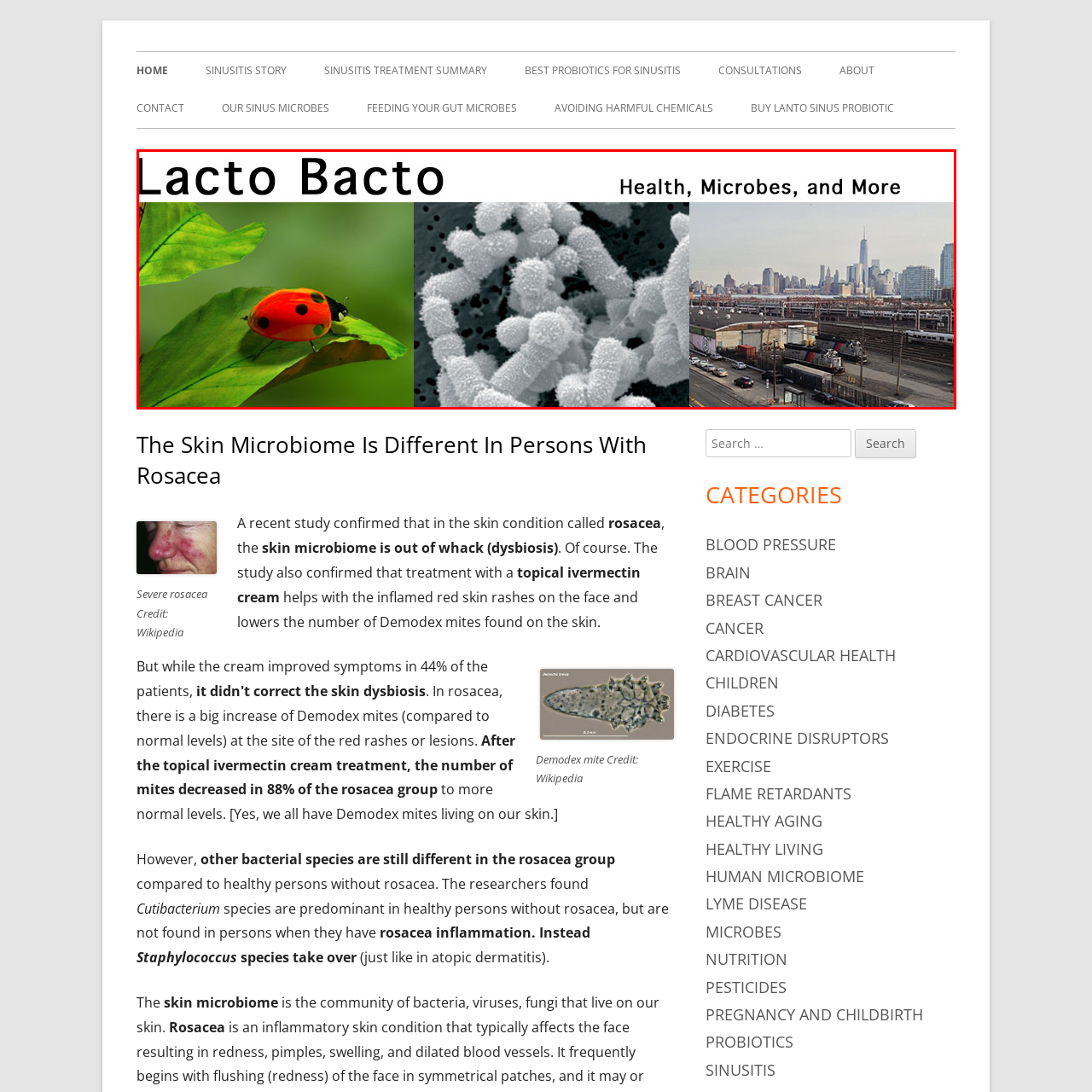What is being displayed under the microscope?
Concentrate on the image bordered by the red bounding box and offer a comprehensive response based on the image details.

The center of the triptych shows an intricate close-up of bacteria displayed under a microscope, reflecting the microbiological focus of the content.